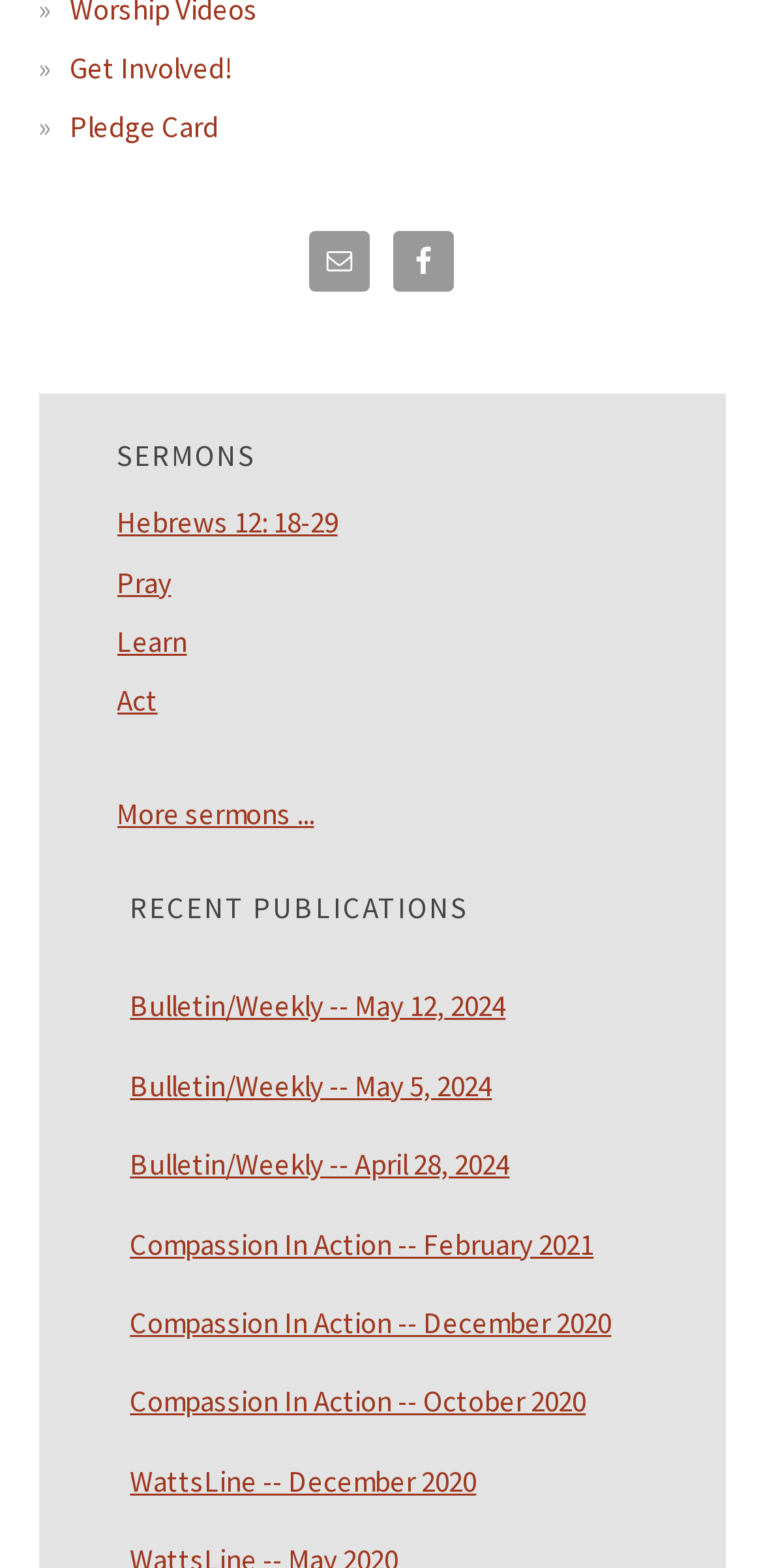Please locate the bounding box coordinates for the element that should be clicked to achieve the following instruction: "Read Hebrews 12: 18-29 sermon". Ensure the coordinates are given as four float numbers between 0 and 1, i.e., [left, top, right, bottom].

[0.153, 0.321, 0.442, 0.345]